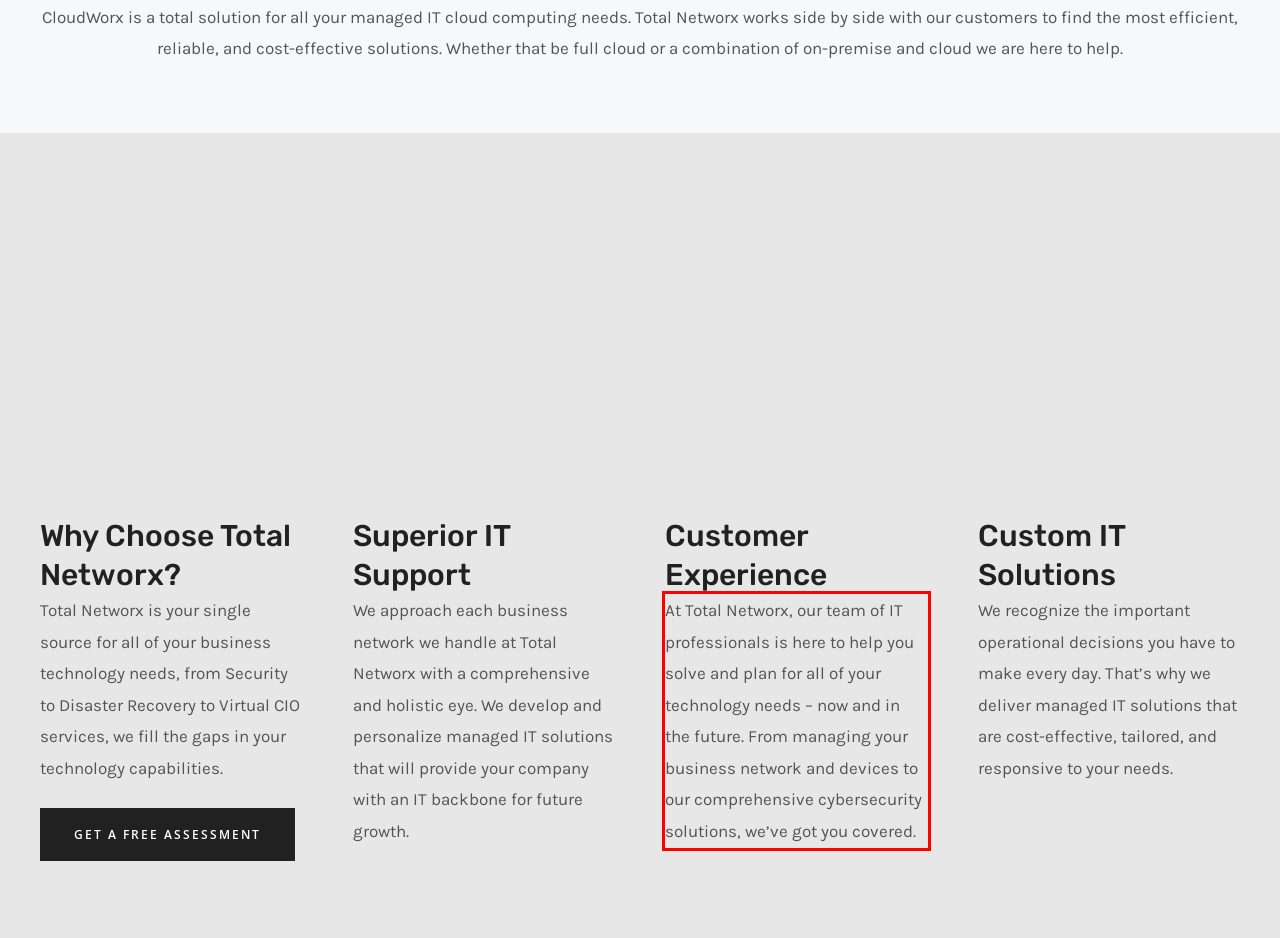You are presented with a webpage screenshot featuring a red bounding box. Perform OCR on the text inside the red bounding box and extract the content.

At Total Networx, our team of IT professionals is here to help you solve and plan for all of your technology needs – now and in the future. From managing your business network and devices to our comprehensive cybersecurity solutions, we’ve got you covered.